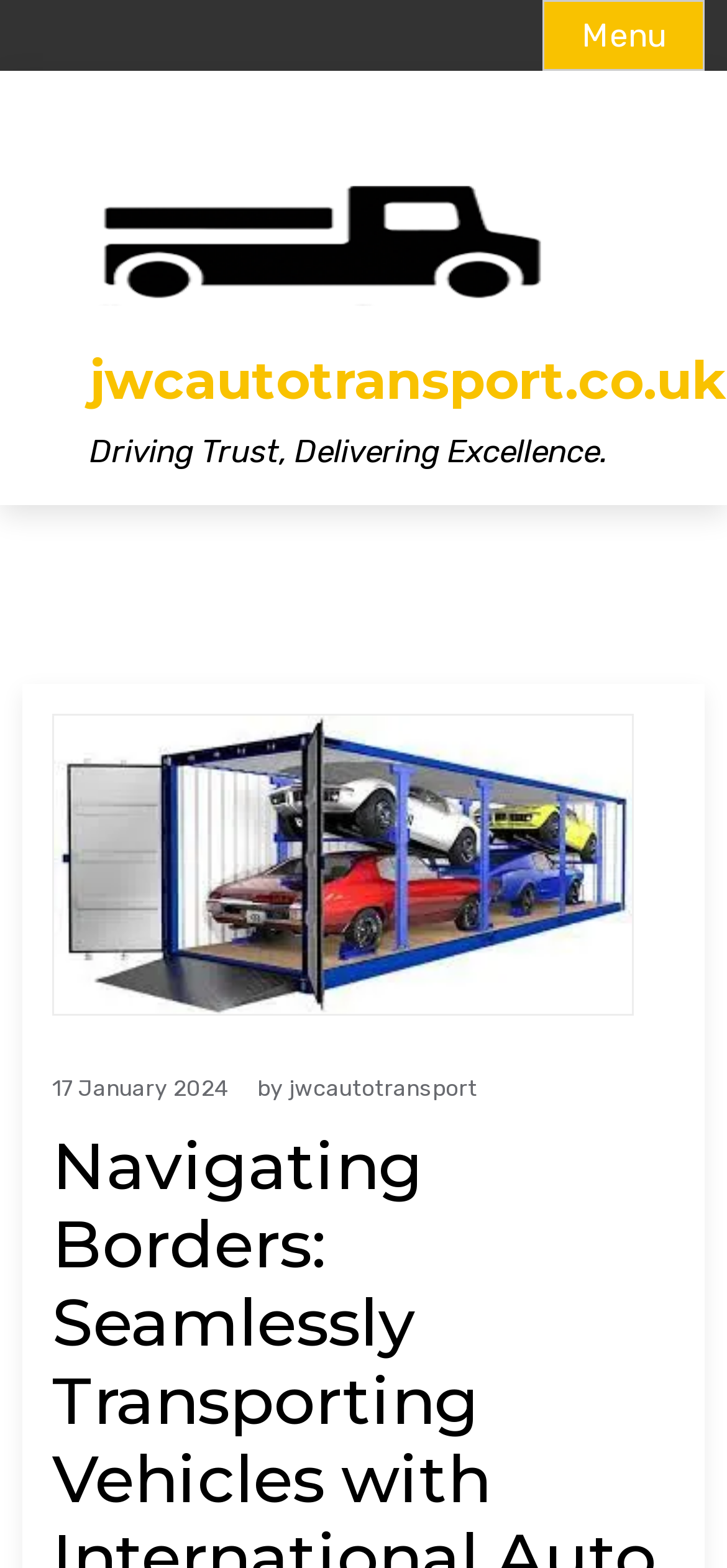Provide the bounding box for the UI element matching this description: "jwcautotransport".

[0.397, 0.684, 0.656, 0.705]